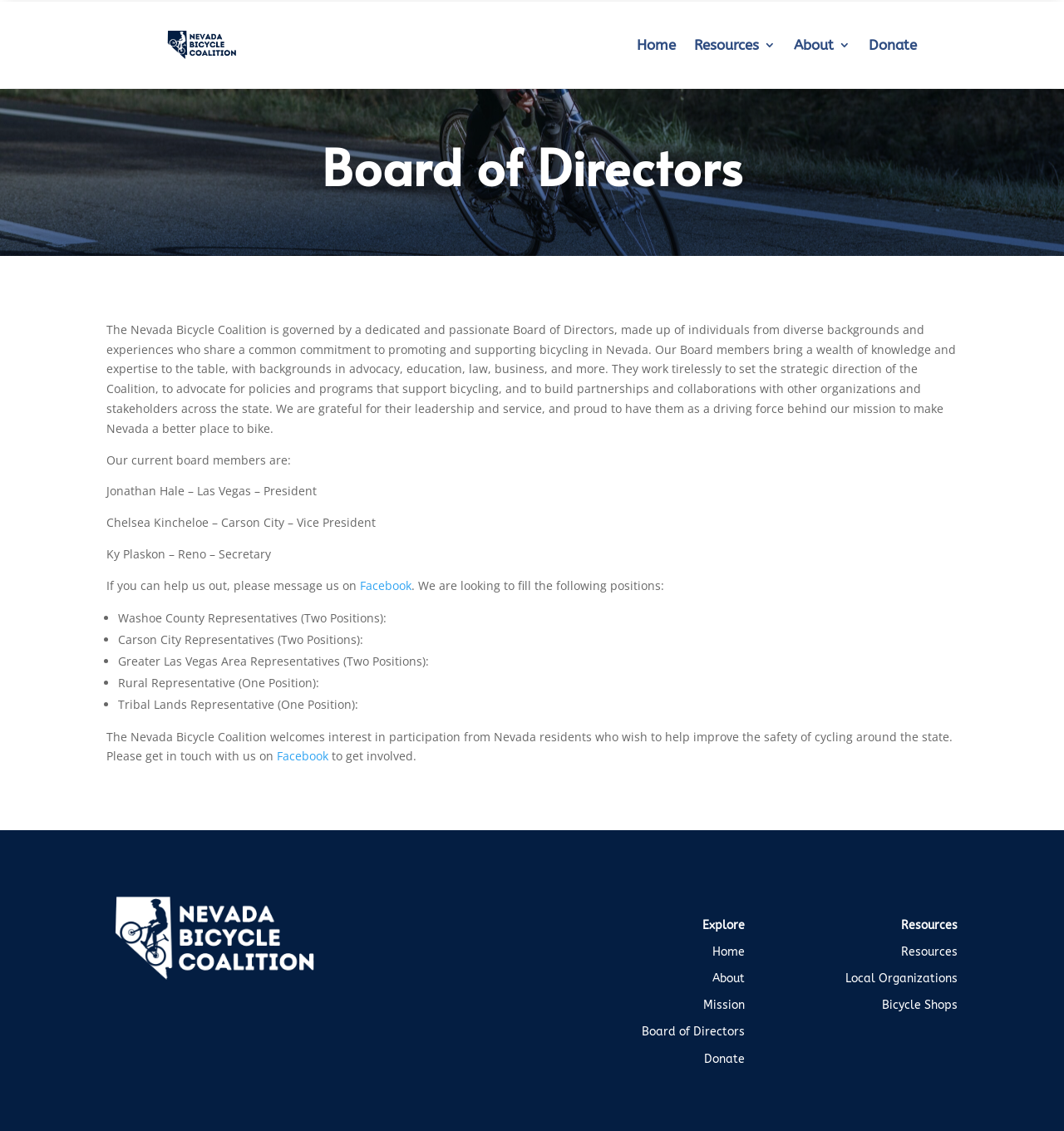Could you determine the bounding box coordinates of the clickable element to complete the instruction: "Contact the Nevada Bicycle Coalition on Facebook"? Provide the coordinates as four float numbers between 0 and 1, i.e., [left, top, right, bottom].

[0.338, 0.51, 0.387, 0.524]